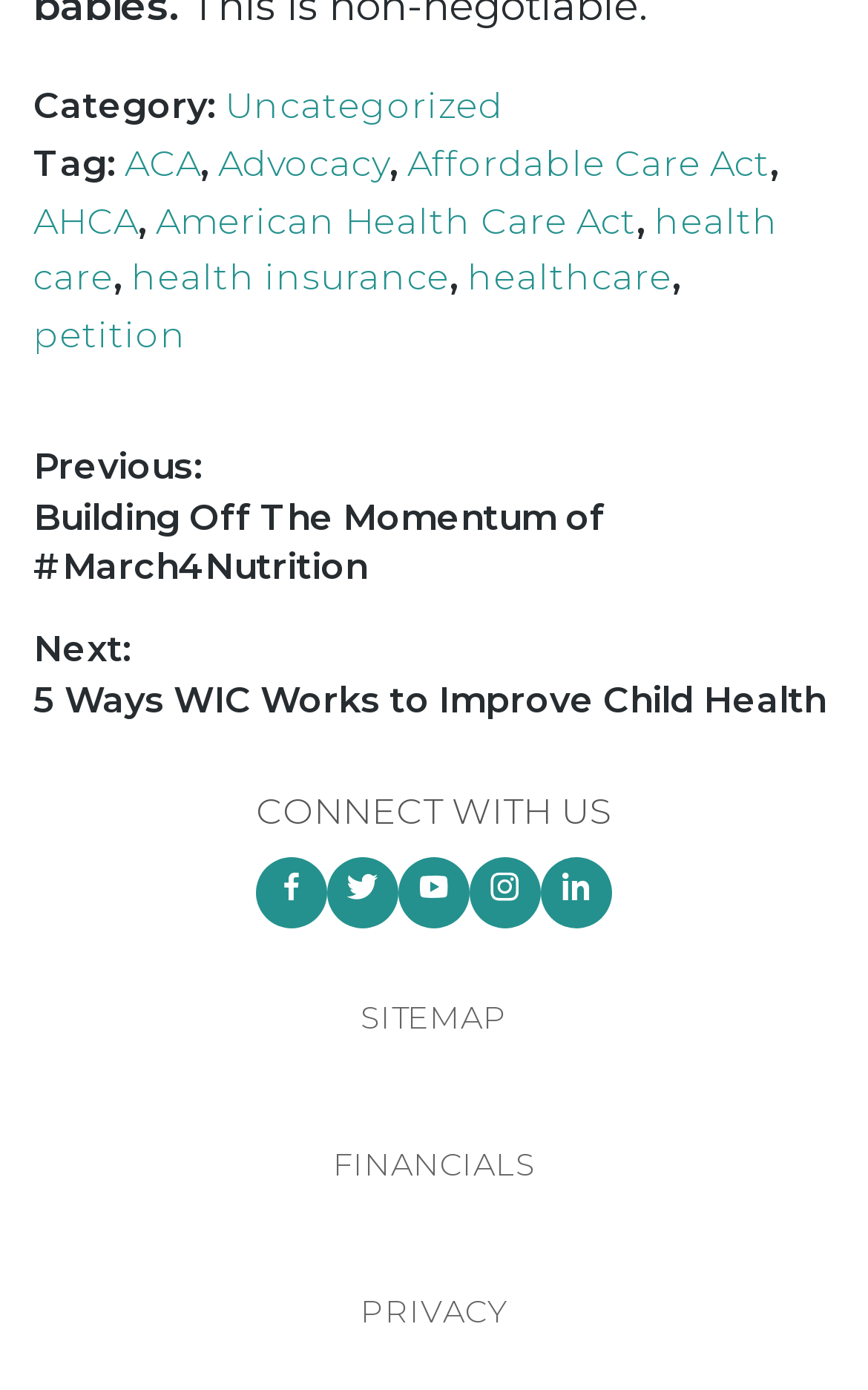Use one word or a short phrase to answer the question provided: 
What is the title of the previous post?

Building Off The Momentum of #March4Nutrition